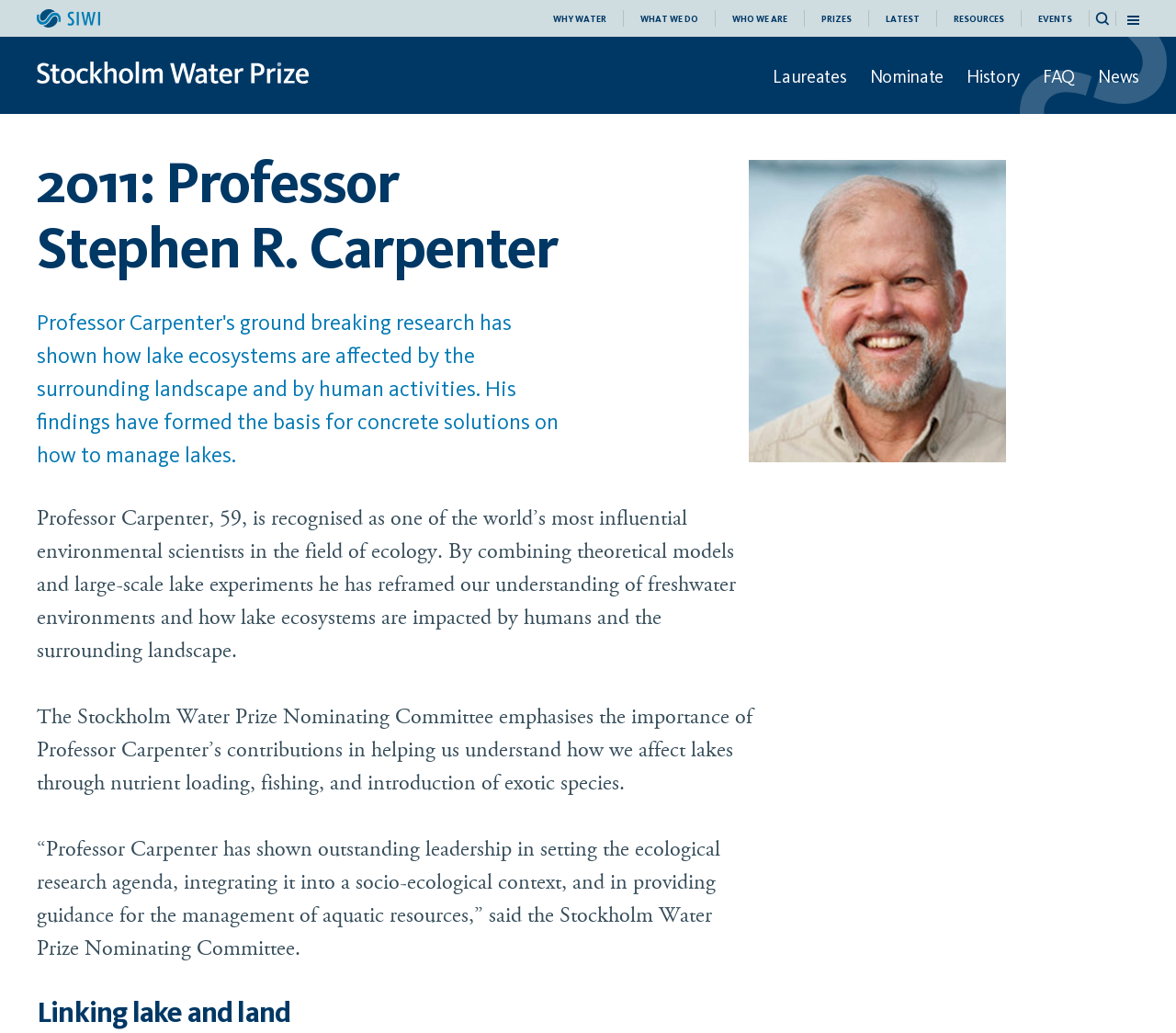Refer to the element description Events and identify the corresponding bounding box in the screenshot. Format the coordinates as (top-left x, top-left y, bottom-right x, bottom-right y) with values in the range of 0 to 1.

[0.869, 0.014, 0.926, 0.023]